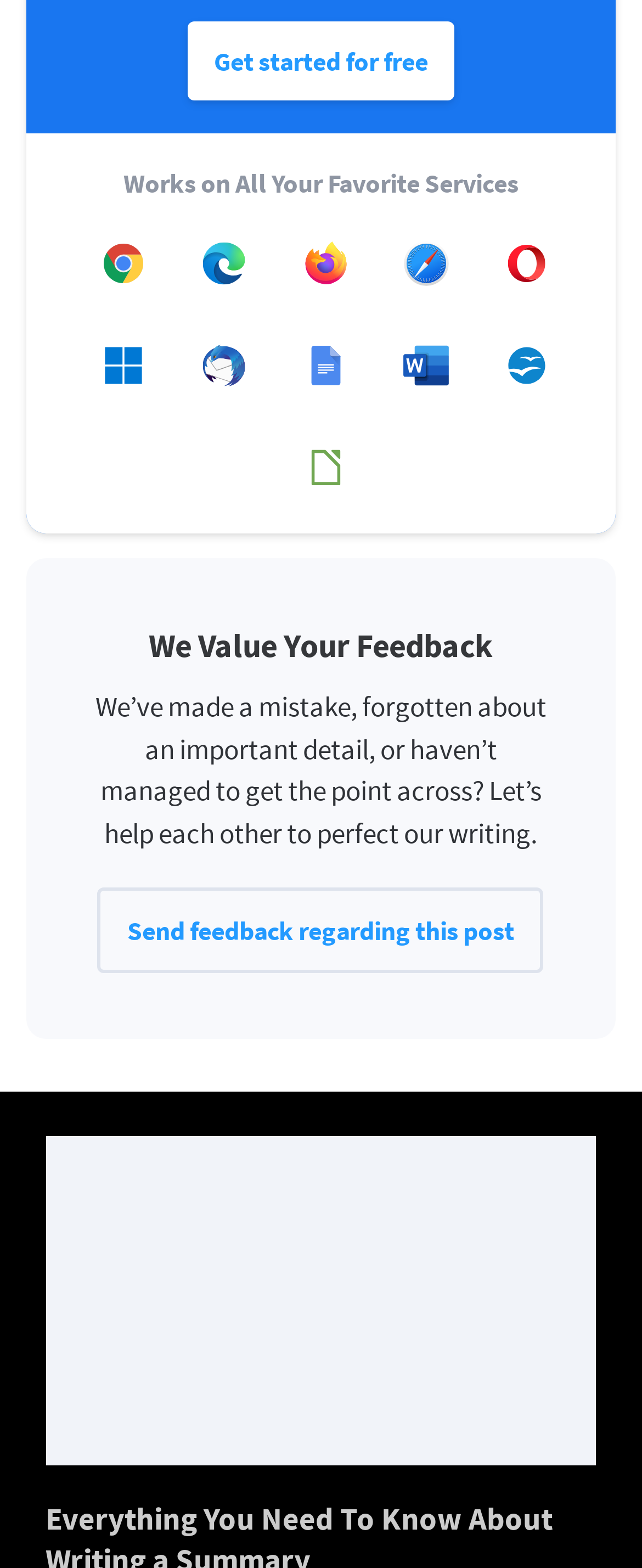Pinpoint the bounding box coordinates of the area that should be clicked to complete the following instruction: "Click on 'Get started for free'". The coordinates must be given as four float numbers between 0 and 1, i.e., [left, top, right, bottom].

[0.292, 0.014, 0.708, 0.064]